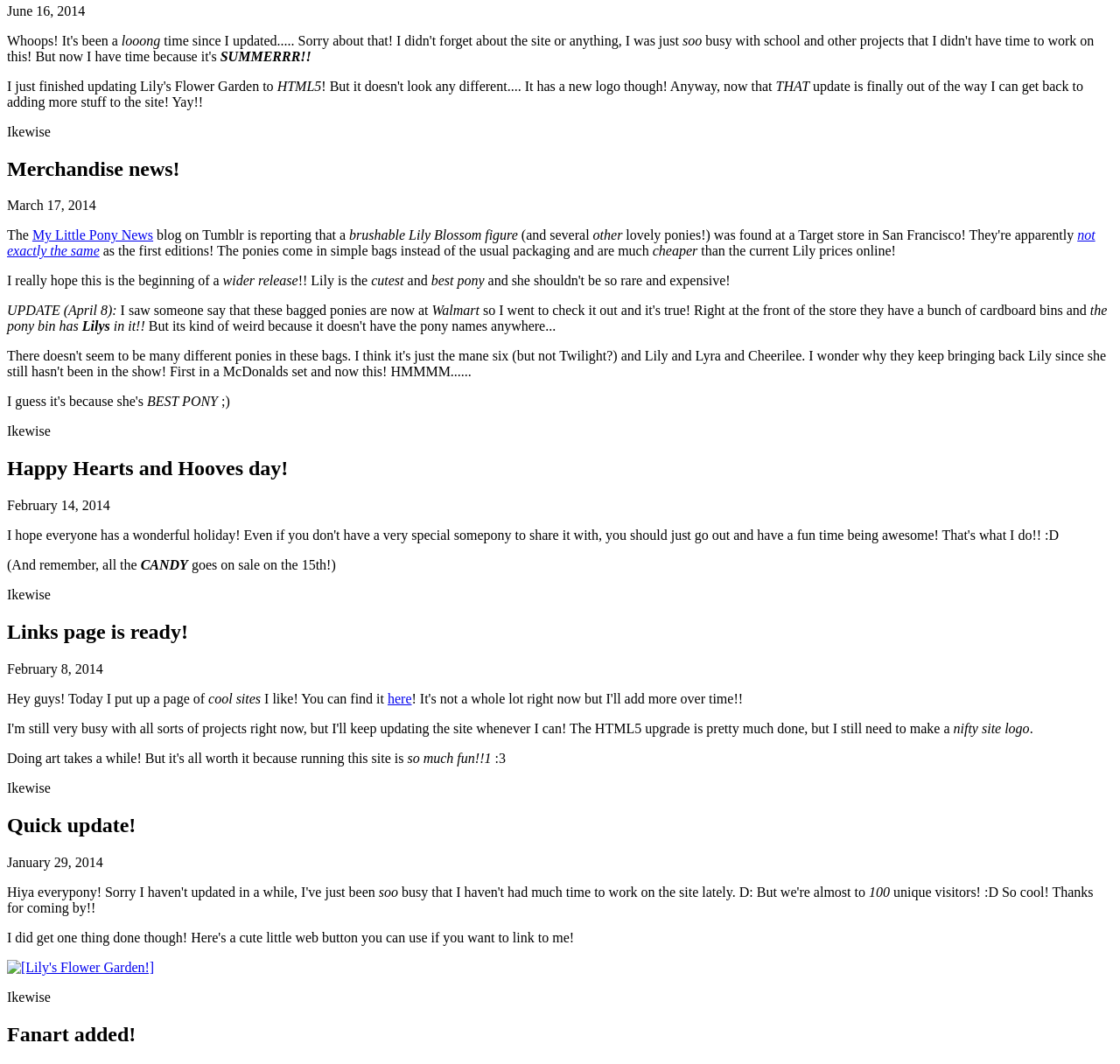What is the number of unique visitors mentioned in the fourth article?
Examine the screenshot and reply with a single word or phrase.

100